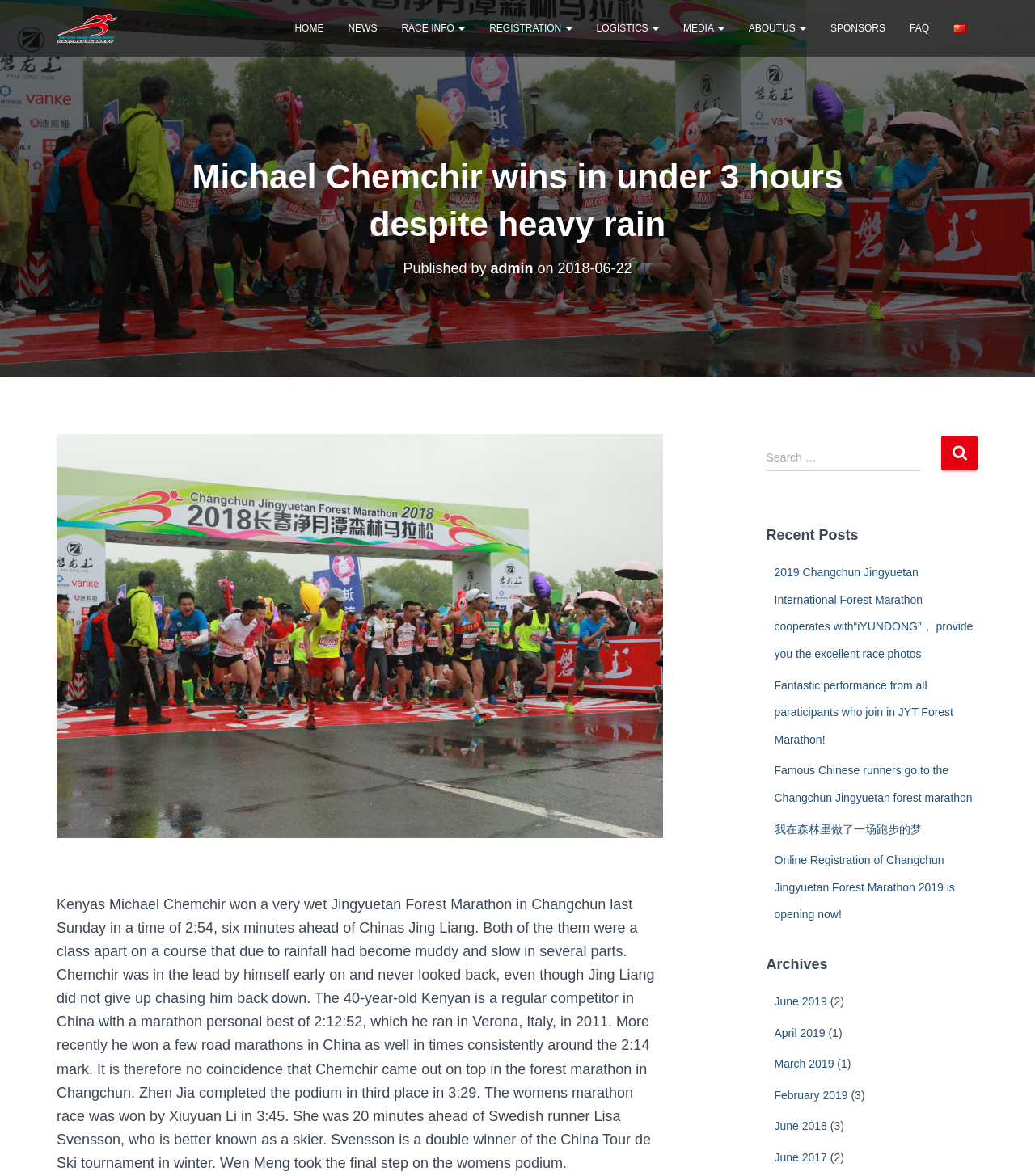Give a short answer to this question using one word or a phrase:
How many recent posts are listed on the webpage?

5